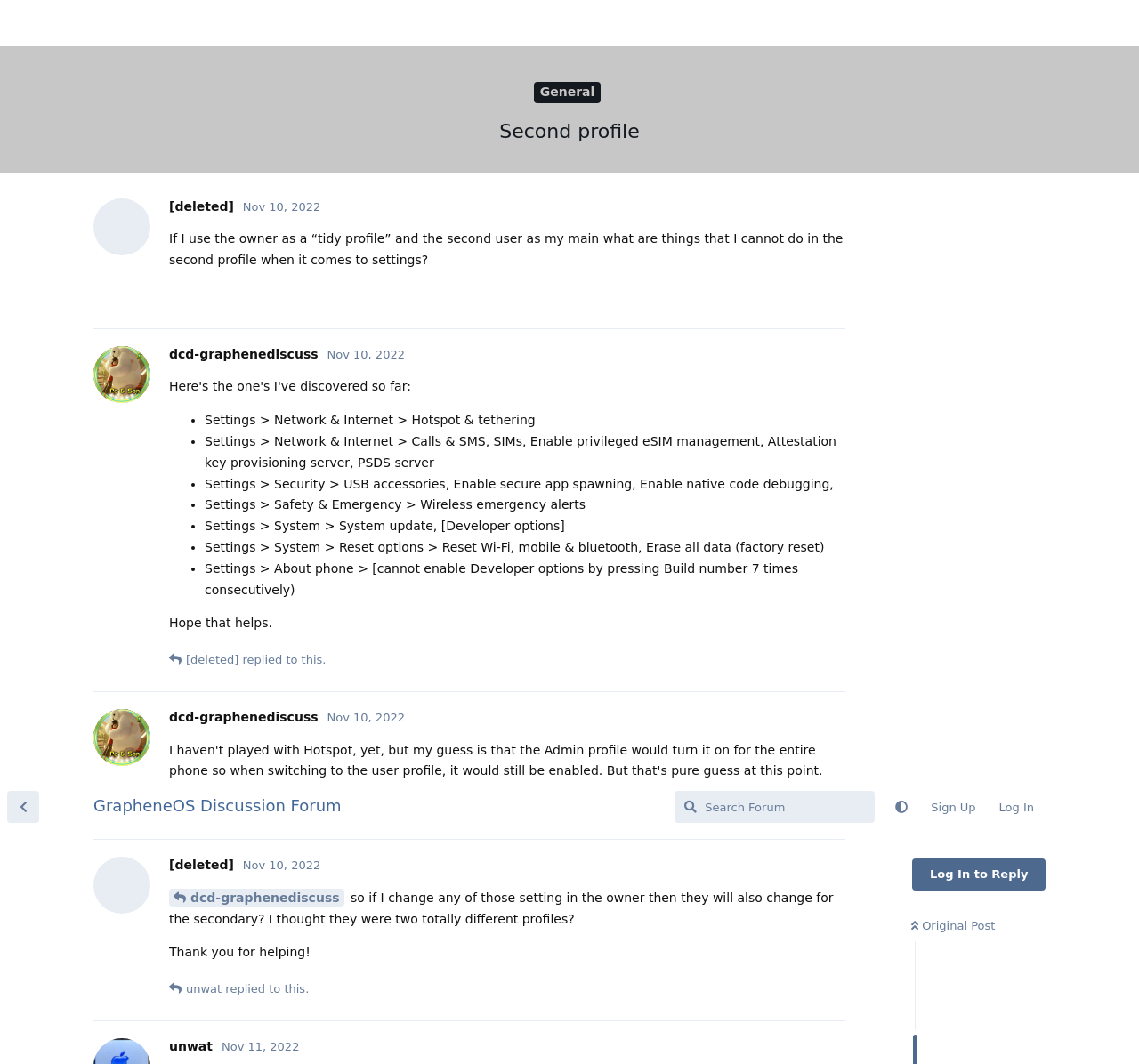Determine the bounding box coordinates of the region to click in order to accomplish the following instruction: "Search the forum". Provide the coordinates as four float numbers between 0 and 1, specifically [left, top, right, bottom].

[0.592, 0.007, 0.768, 0.038]